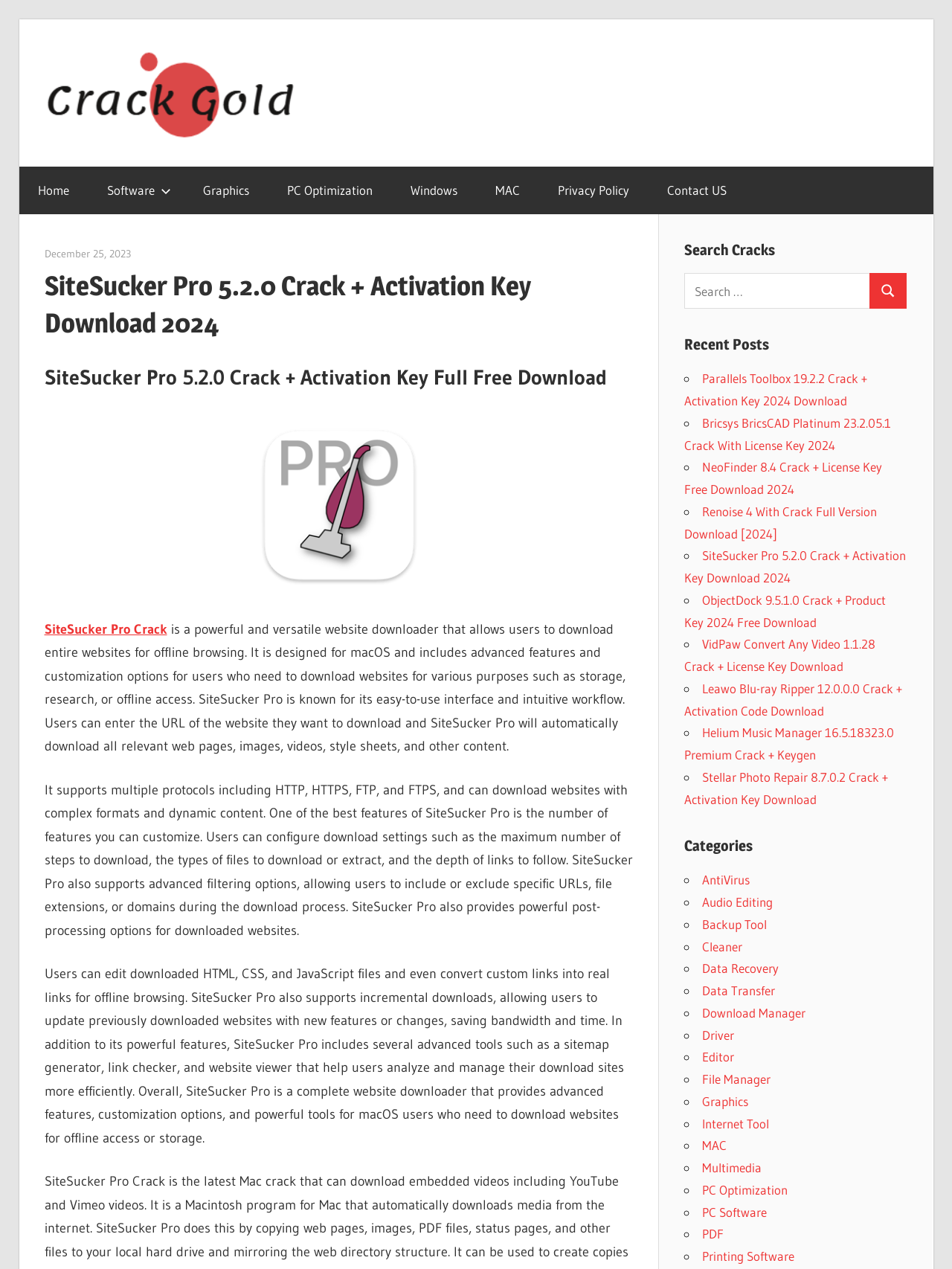Please find the bounding box coordinates for the clickable element needed to perform this instruction: "Download Full Version Crack Softwares".

[0.329, 0.041, 0.479, 0.254]